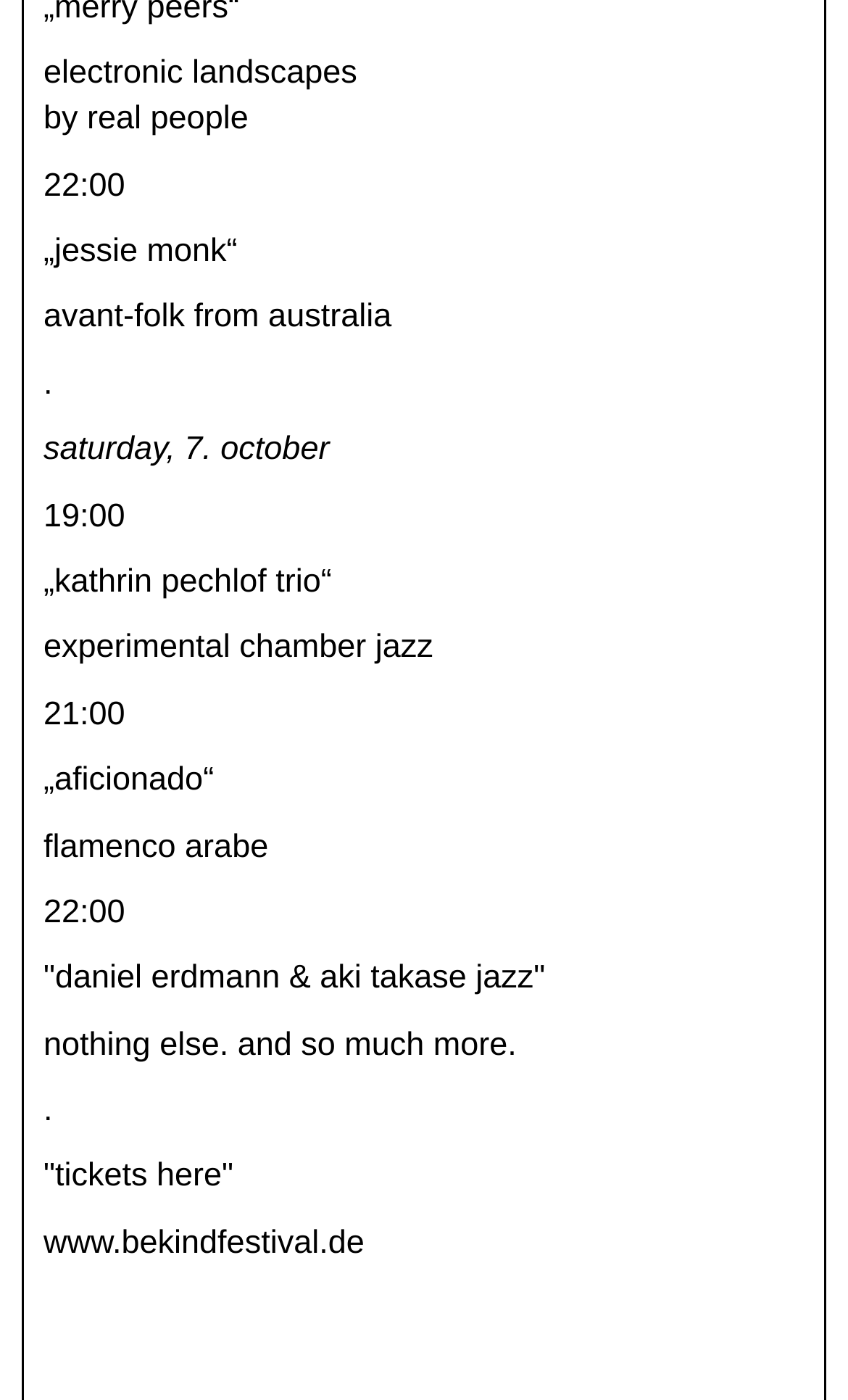What genre is the event '„jessie monk“'?
Please provide a comprehensive answer based on the details in the screenshot.

I found the event listing for '„jessie monk“' and saw that it is categorized under the genre 'avant-folk from australia'.